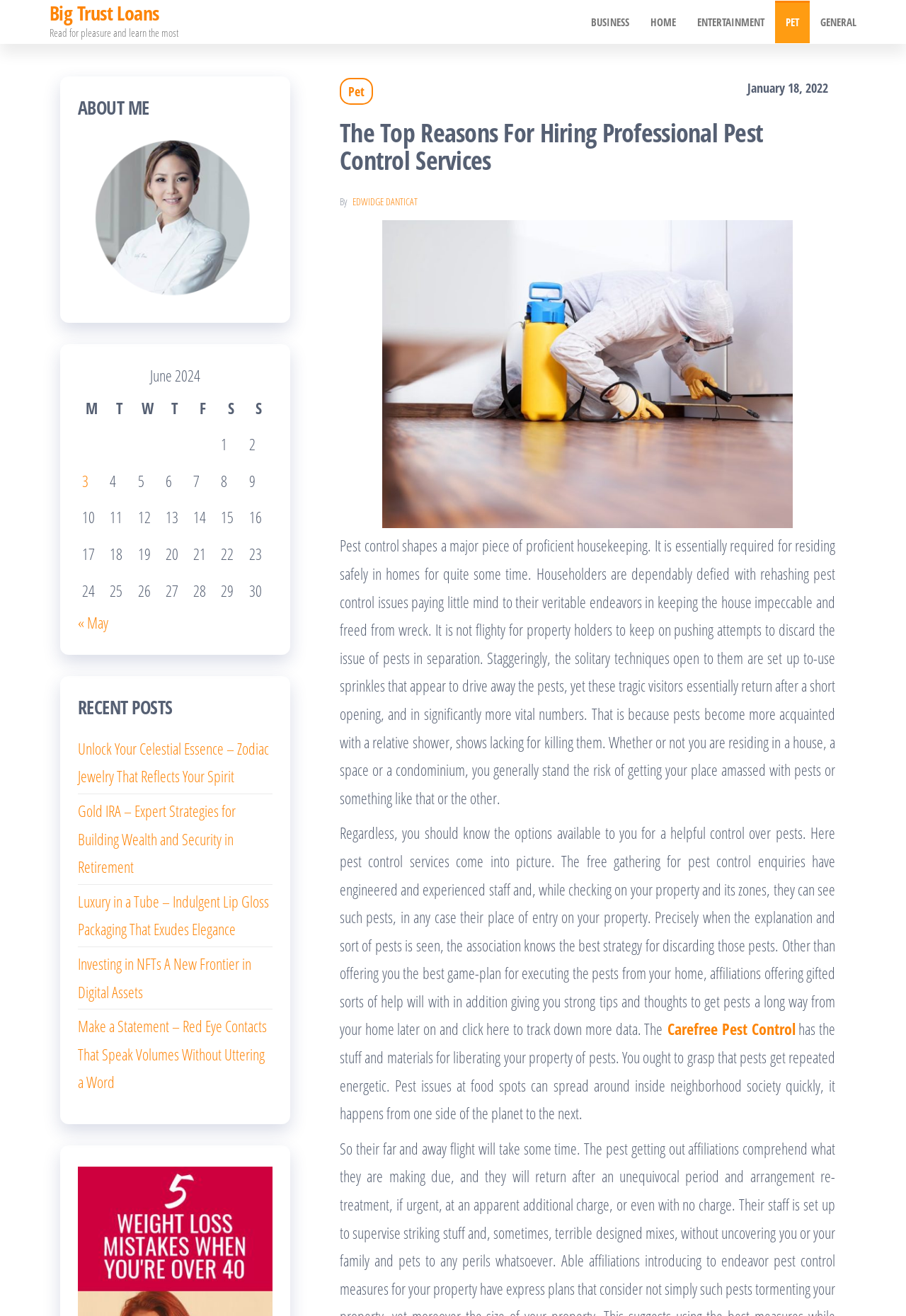Provide a single word or phrase to answer the given question: 
What is the name of the pest control service mentioned in the article?

Carefree Pest Control